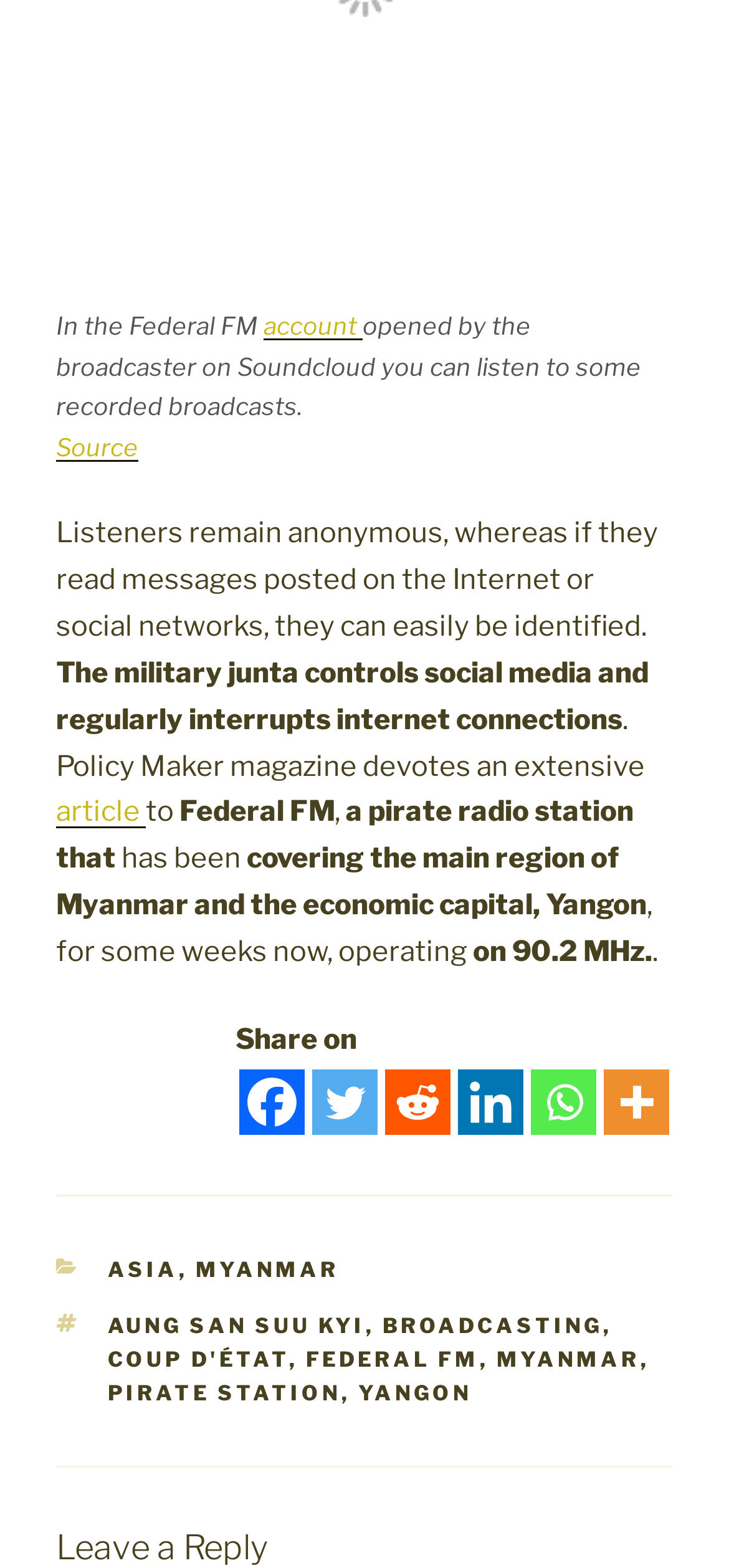Pinpoint the bounding box coordinates of the element you need to click to execute the following instruction: "Read the article about Federal FM". The bounding box should be represented by four float numbers between 0 and 1, in the format [left, top, right, bottom].

[0.077, 0.507, 0.2, 0.529]